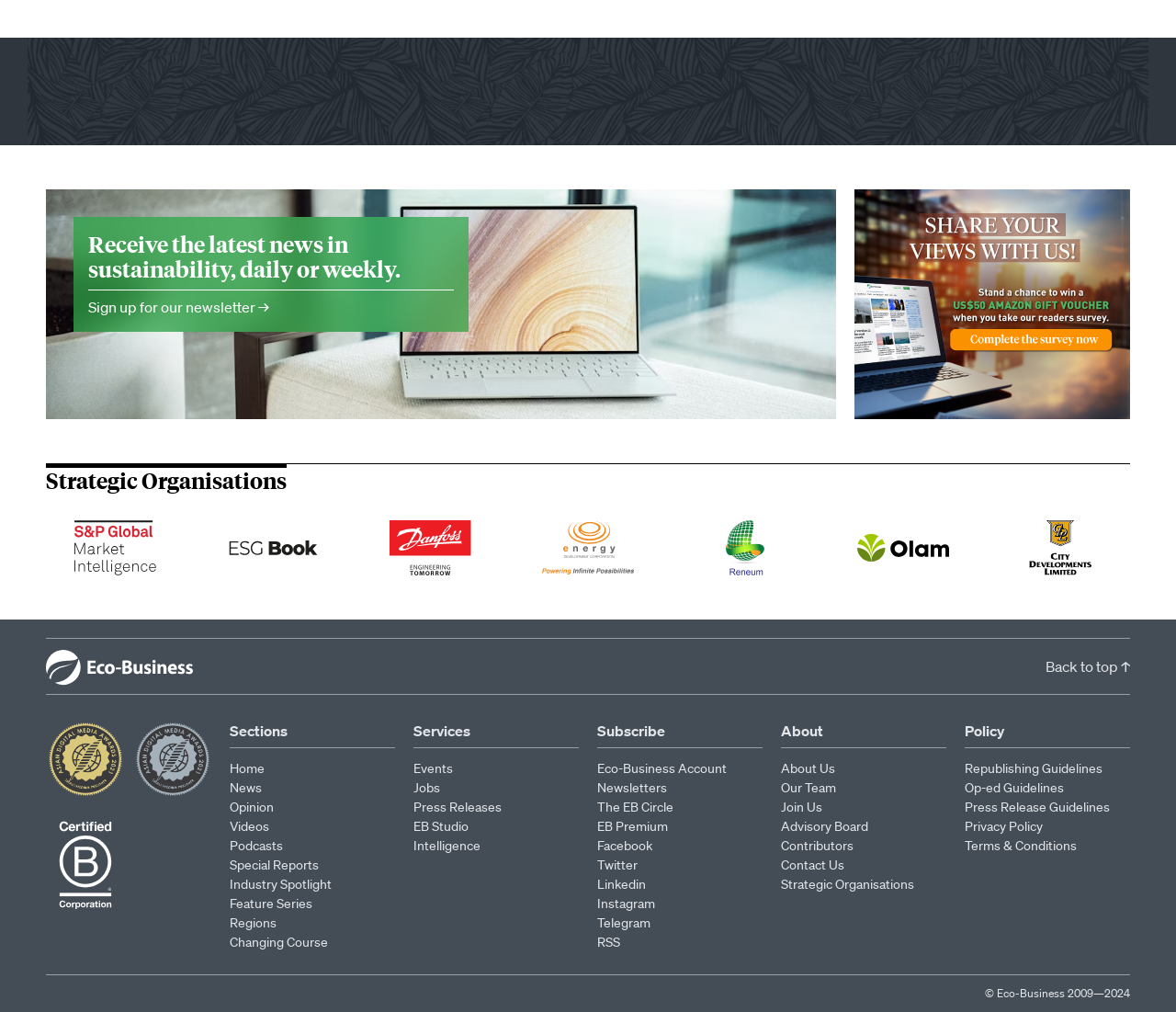What is the name of the organization behind this website?
Please provide an in-depth and detailed response to the question.

I inferred this answer by looking at the various links and images on the webpage, including the 'Eco-Business' link at the bottom of the page and the 'Eco-Business Account' link in the 'Subscribe' section.